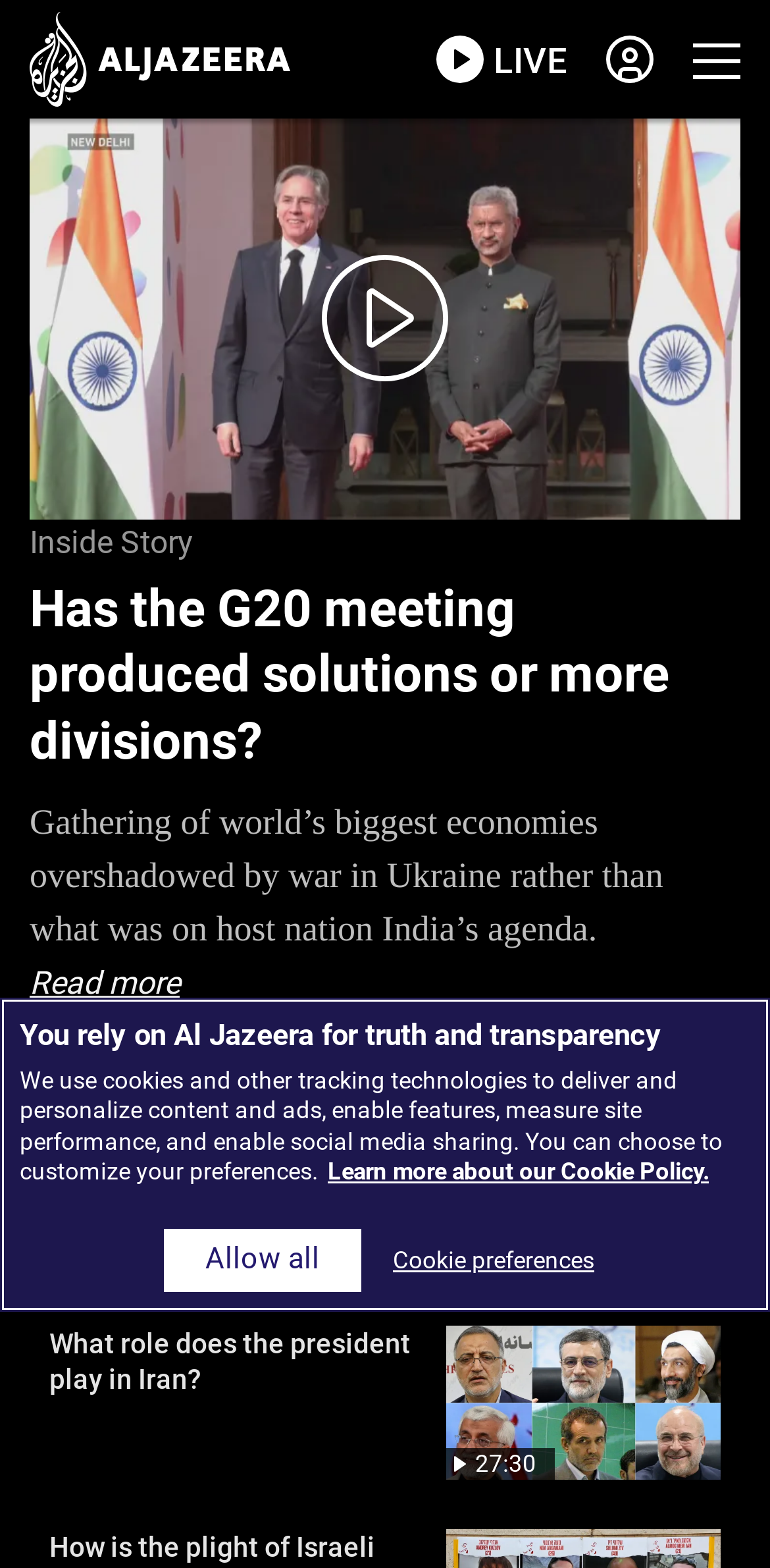Give a full account of the webpage's elements and their arrangement.

The webpage appears to be a news article from Al Jazeera, with a focus on the G20 meeting and its outcomes. At the top of the page, there is a navigation menu with links to the home page, live stream video player, and sign-up options. Below this, there is a main content area that takes up most of the page.

In the main content area, there is a large heading that reads "Has the G20 meeting produced solutions or more divisions?" followed by a brief summary of the article. Below this, there is a button to play a video related to the article. The article itself is divided into sections, with headings and paragraphs of text that discuss the G20 meeting and its implications.

To the right of the article, there are social media sharing links and a button to copy the link to the article. Below the article, there is a section titled "MORE FROM THE SAME SHOW" with a horizontal separator line, followed by a list of related articles.

At the bottom of the page, there is a cookie banner with a heading that reads "You rely on Al Jazeera for truth and transparency" and a brief description of the website's cookie policy. There are buttons to customize cookie preferences and to allow all cookies.

Throughout the page, there are several links to other articles, videos, and sections of the website, as well as buttons to play videos and navigate the page. The overall layout is organized and easy to follow, with clear headings and concise text.